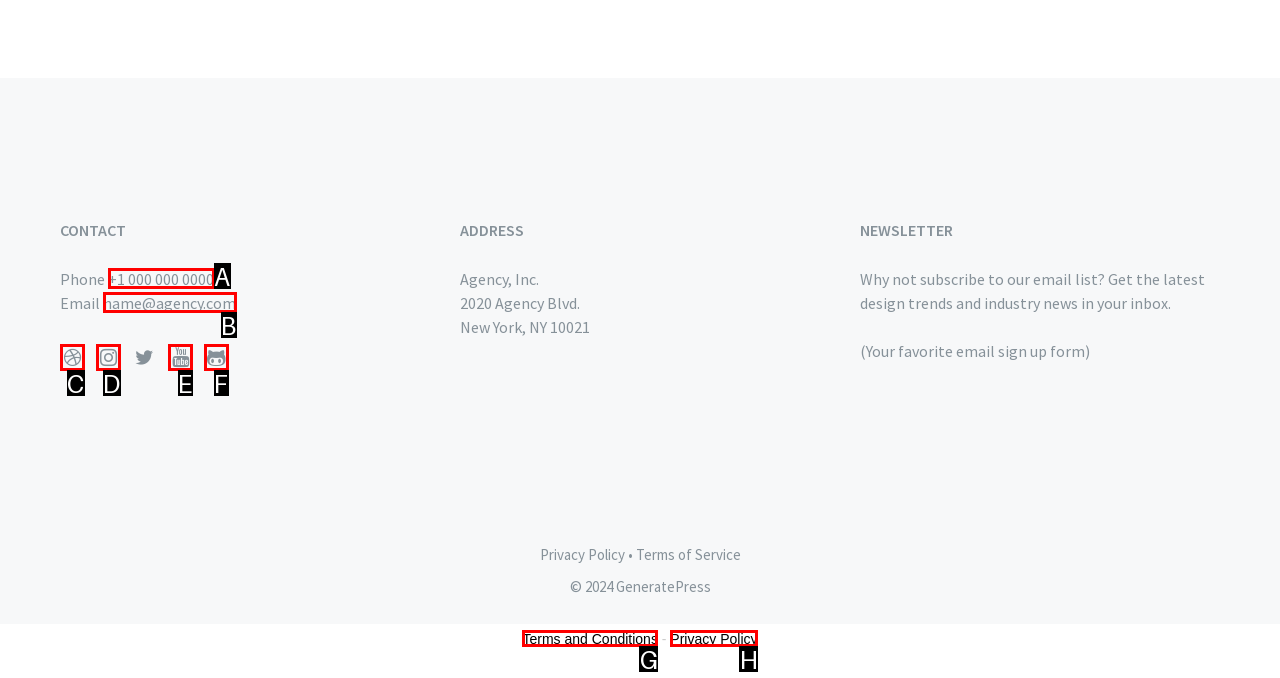Select the HTML element that matches the description: Privacy Policy. Provide the letter of the chosen option as your answer.

H